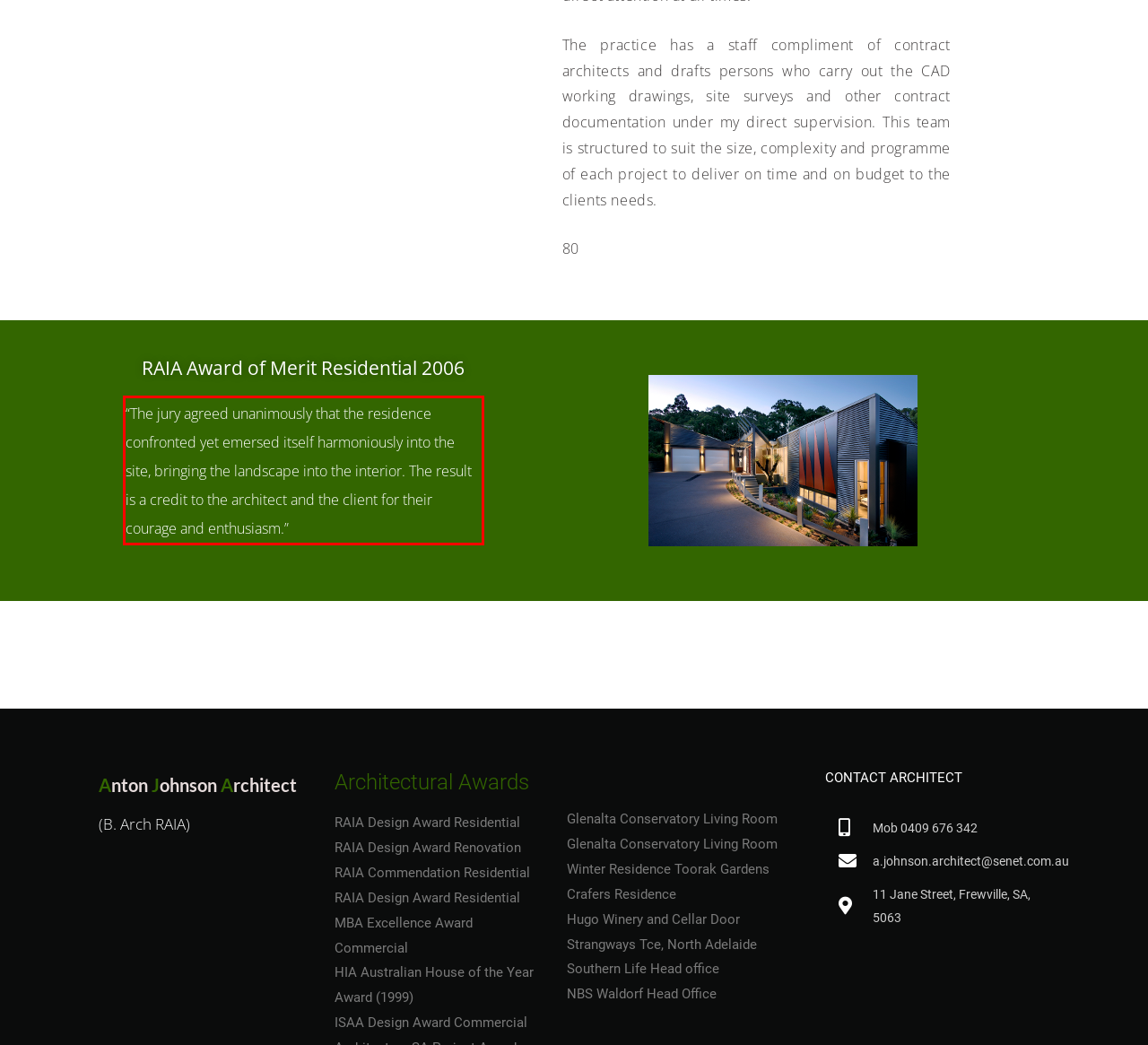Analyze the screenshot of a webpage where a red rectangle is bounding a UI element. Extract and generate the text content within this red bounding box.

“The jury agreed unanimously that the residence confronted yet emersed itself harmoniously into the site, bringing the landscape into the interior. The result is a credit to the architect and the client for their courage and enthusiasm.”